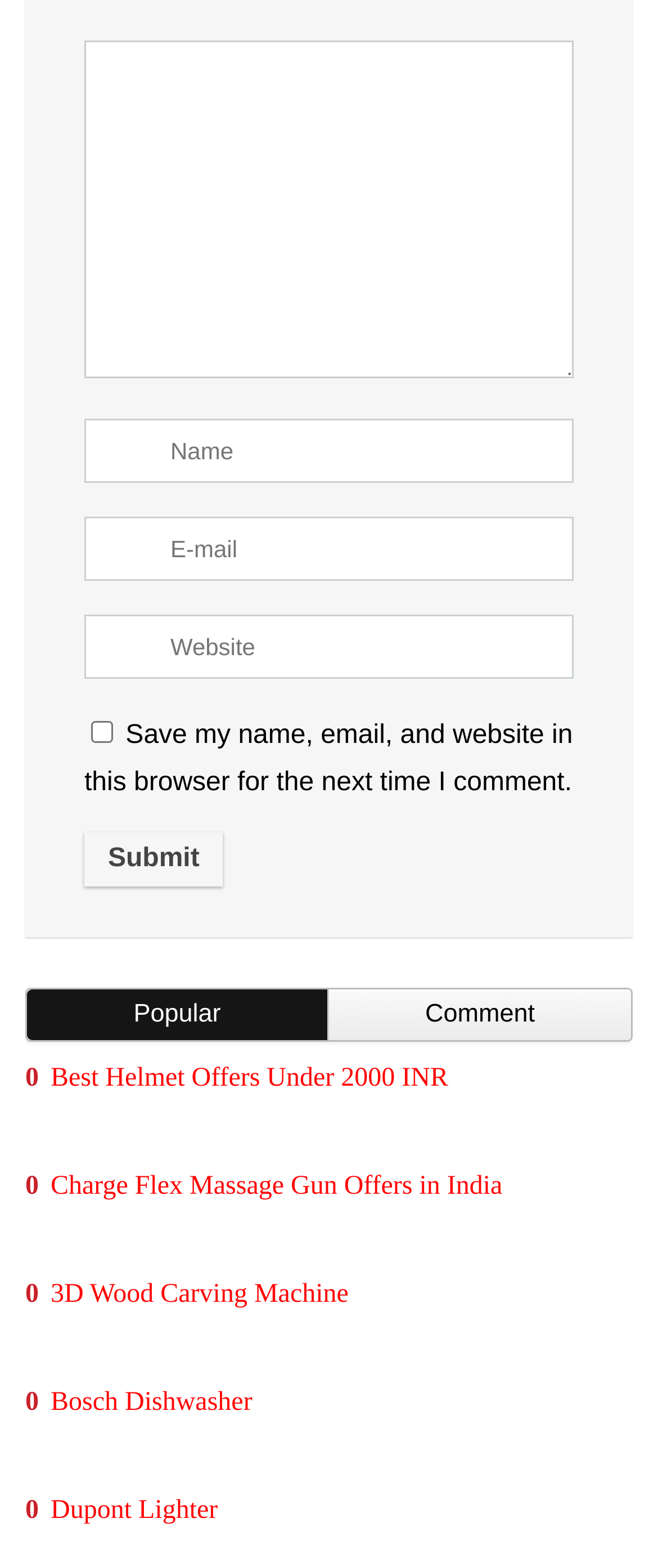Based on the element description, predict the bounding box coordinates (top-left x, top-left y, bottom-right x, bottom-right y) for the UI element in the screenshot: Bosch Dishwasher

[0.077, 0.885, 0.383, 0.904]